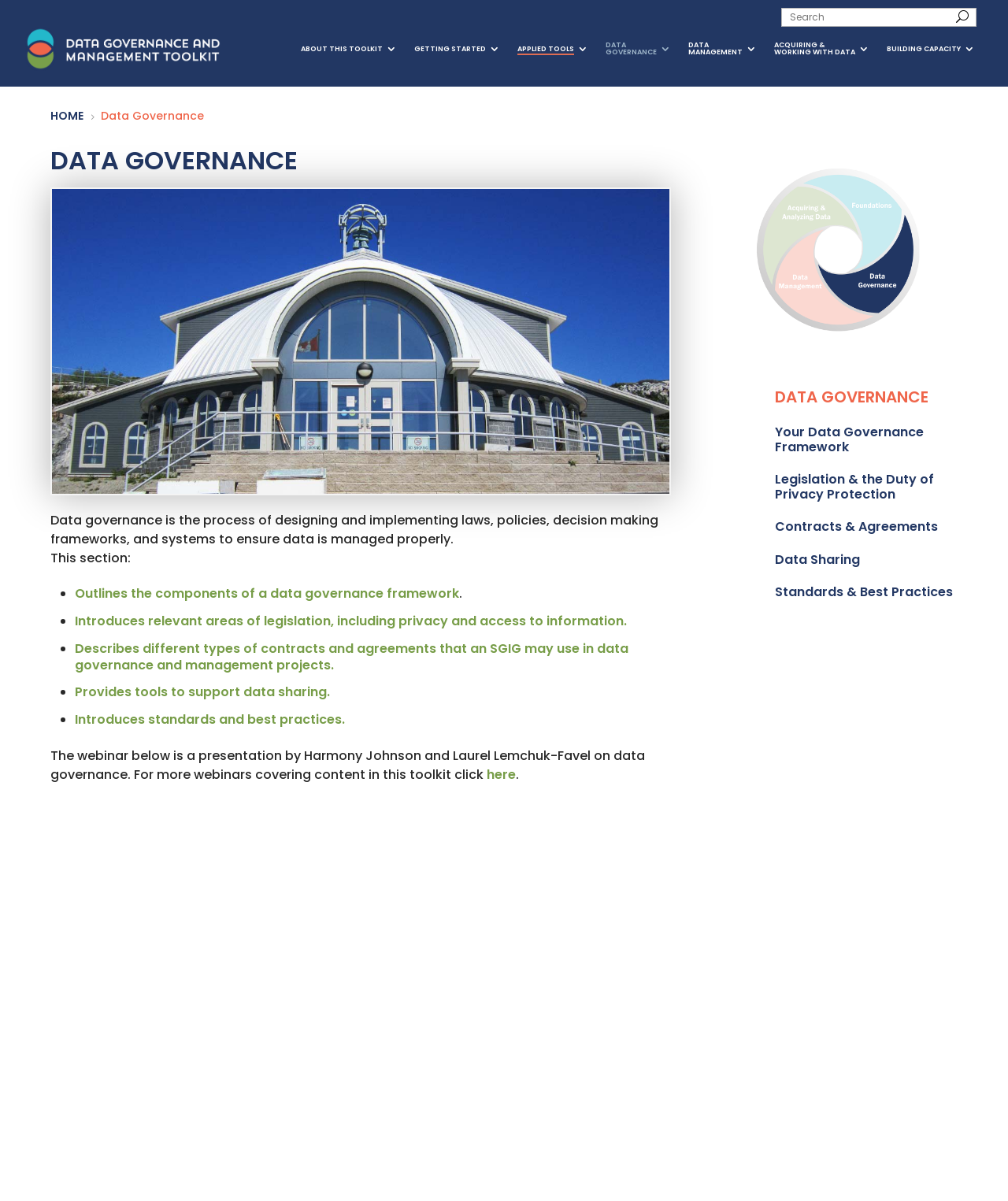How many types of contracts are described in the webpage?
Answer with a single word or phrase, using the screenshot for reference.

Not specified